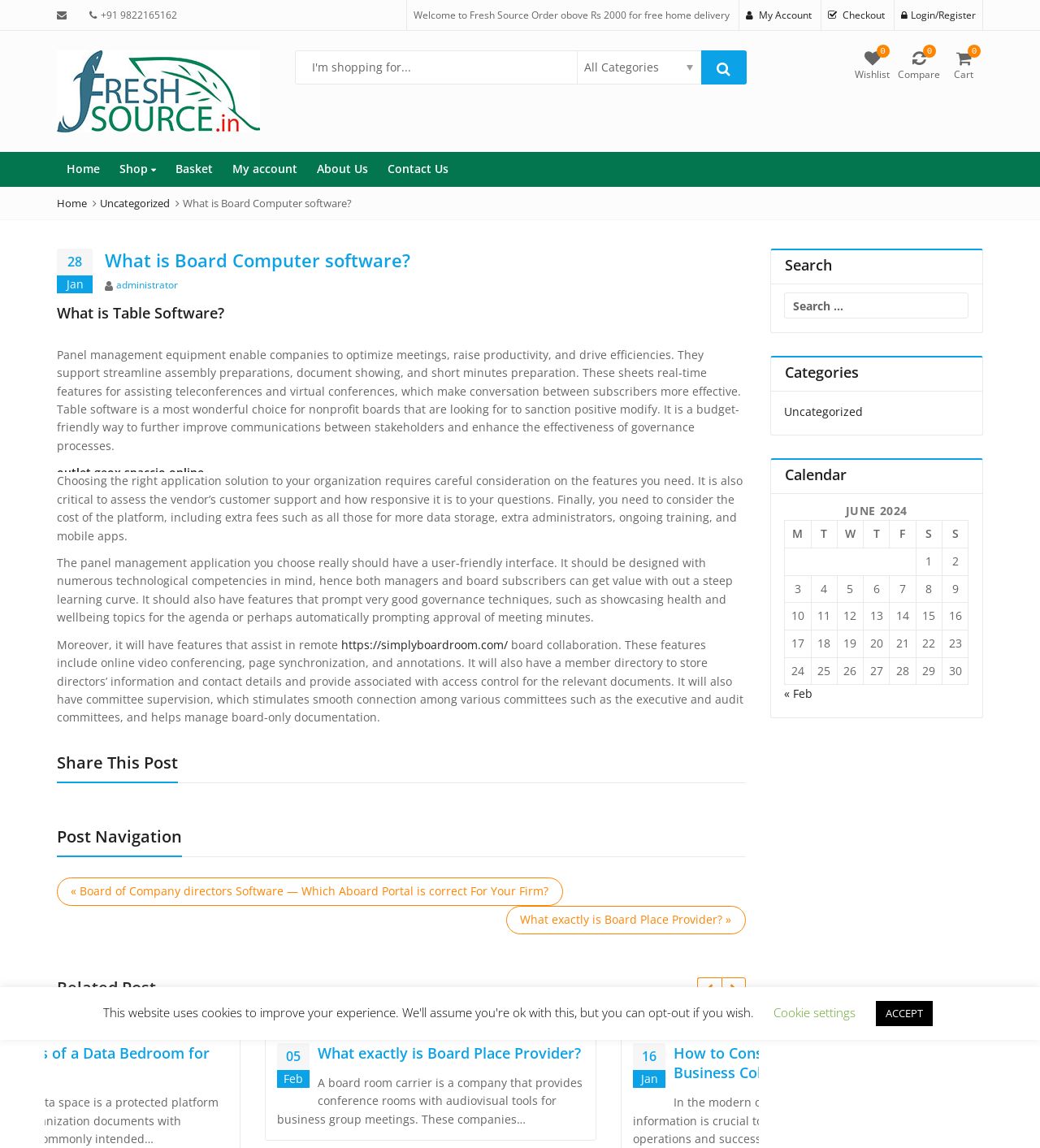Indicate the bounding box coordinates of the element that must be clicked to execute the instruction: "Click on the 'My Account' link". The coordinates should be given as four float numbers between 0 and 1, i.e., [left, top, right, bottom].

[0.717, 0.007, 0.78, 0.019]